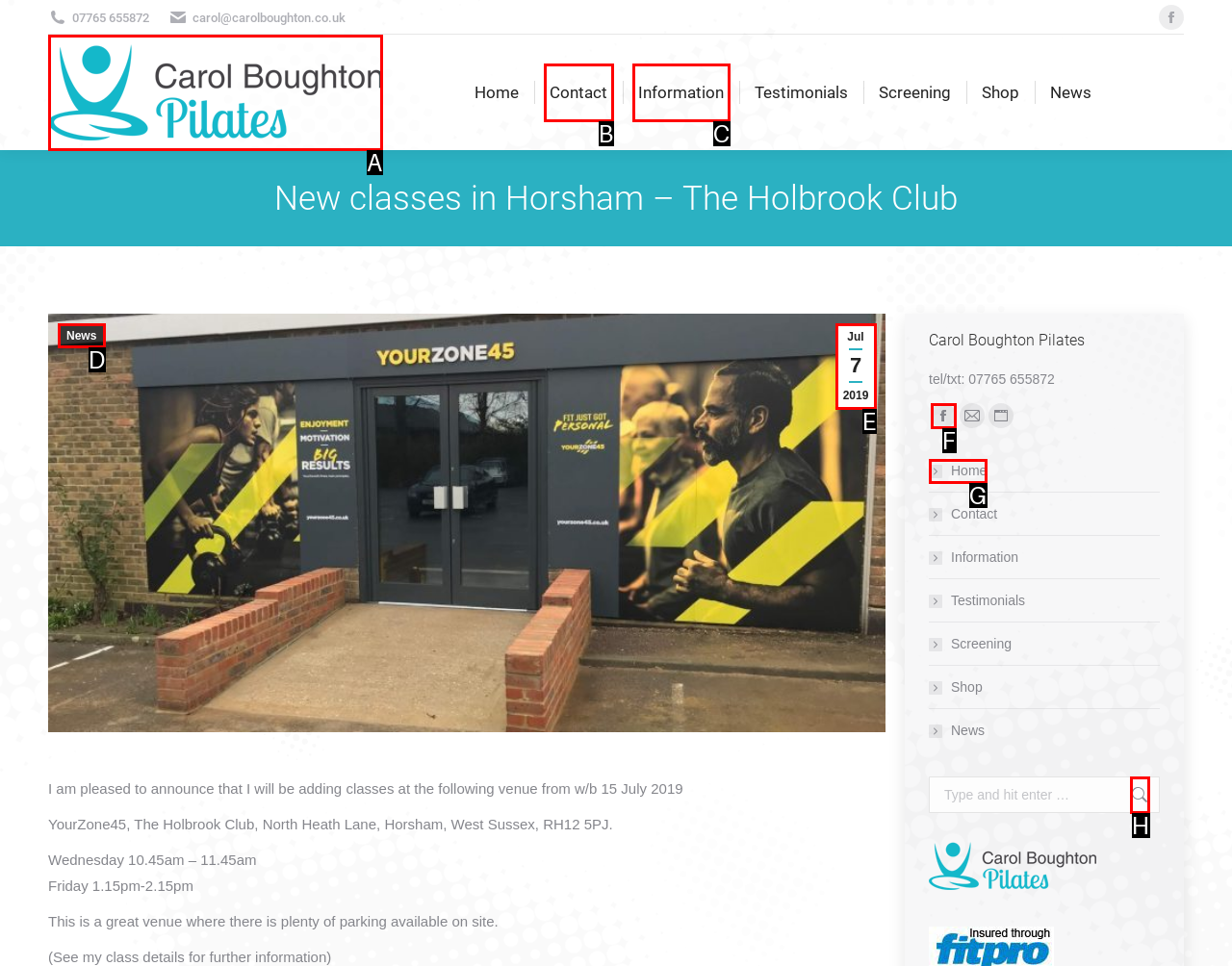Tell me which one HTML element best matches the description: Information
Answer with the option's letter from the given choices directly.

C